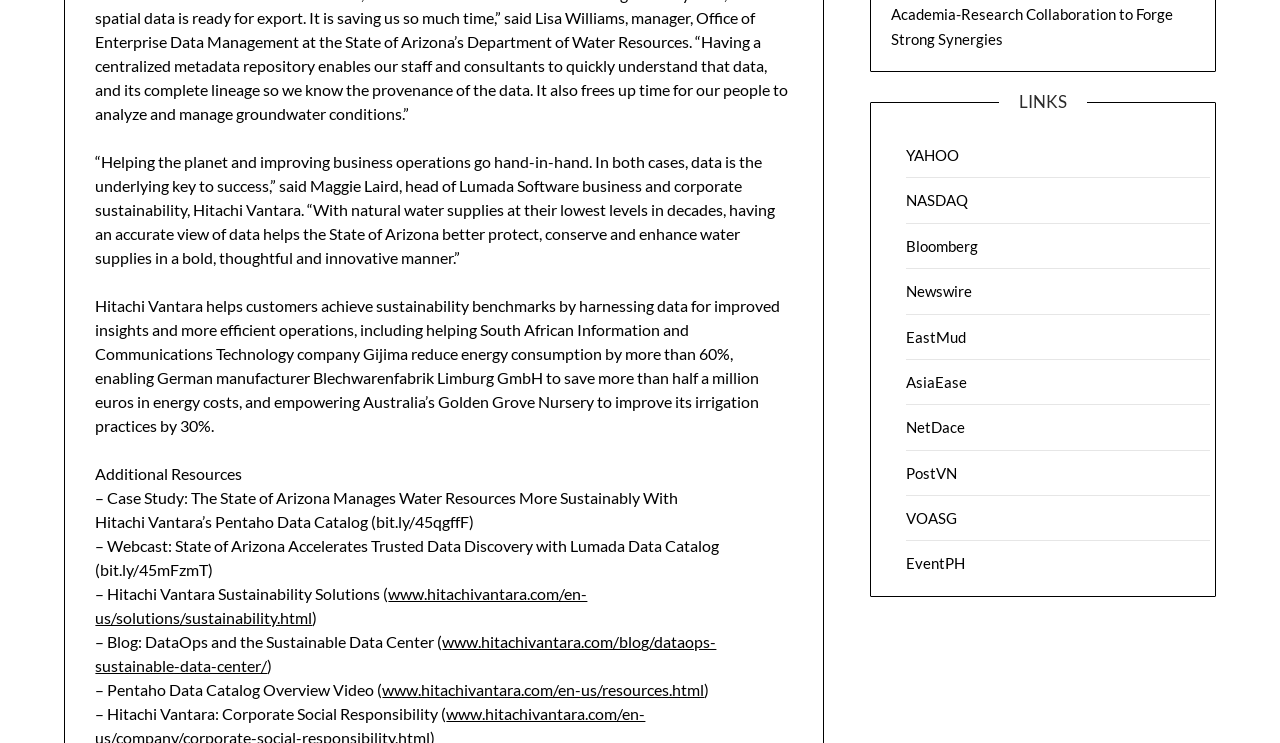Provide a single word or phrase answer to the question: 
What is the title of the webcast mentioned in the webpage?

State of Arizona Accelerates Trusted Data Discovery